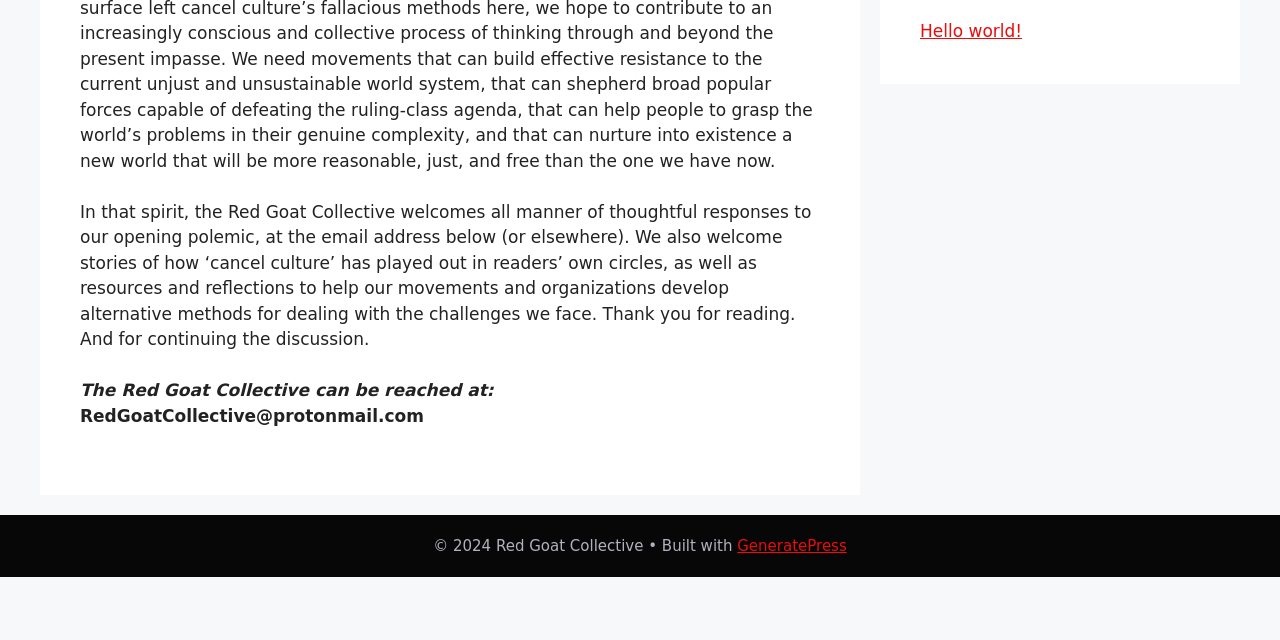Identify the bounding box coordinates for the UI element mentioned here: "Hello world!". Provide the coordinates as four float values between 0 and 1, i.e., [left, top, right, bottom].

[0.719, 0.032, 0.799, 0.063]